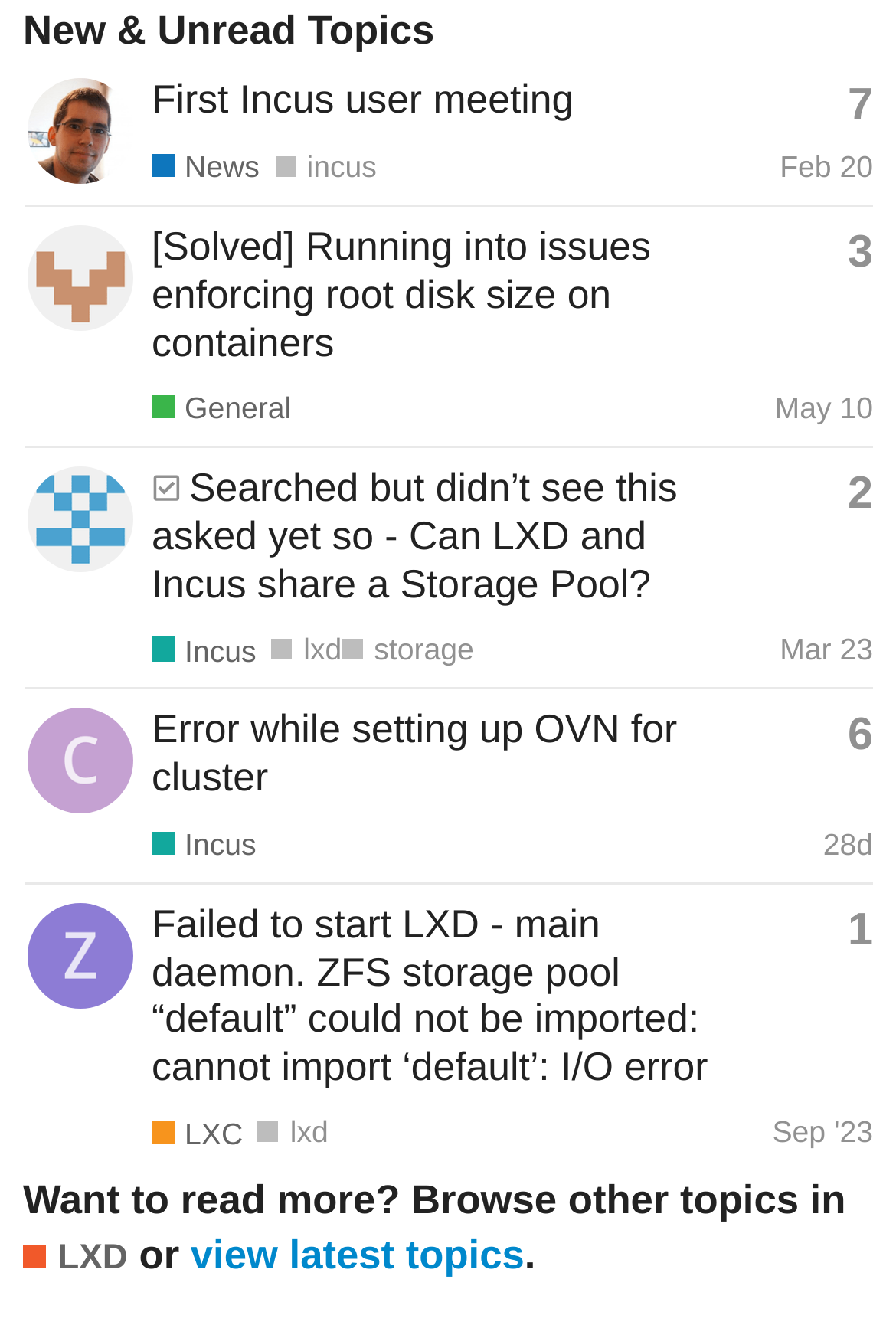Determine the coordinates of the bounding box for the clickable area needed to execute this instruction: "Go to stgraber's profile".

[0.028, 0.083, 0.151, 0.112]